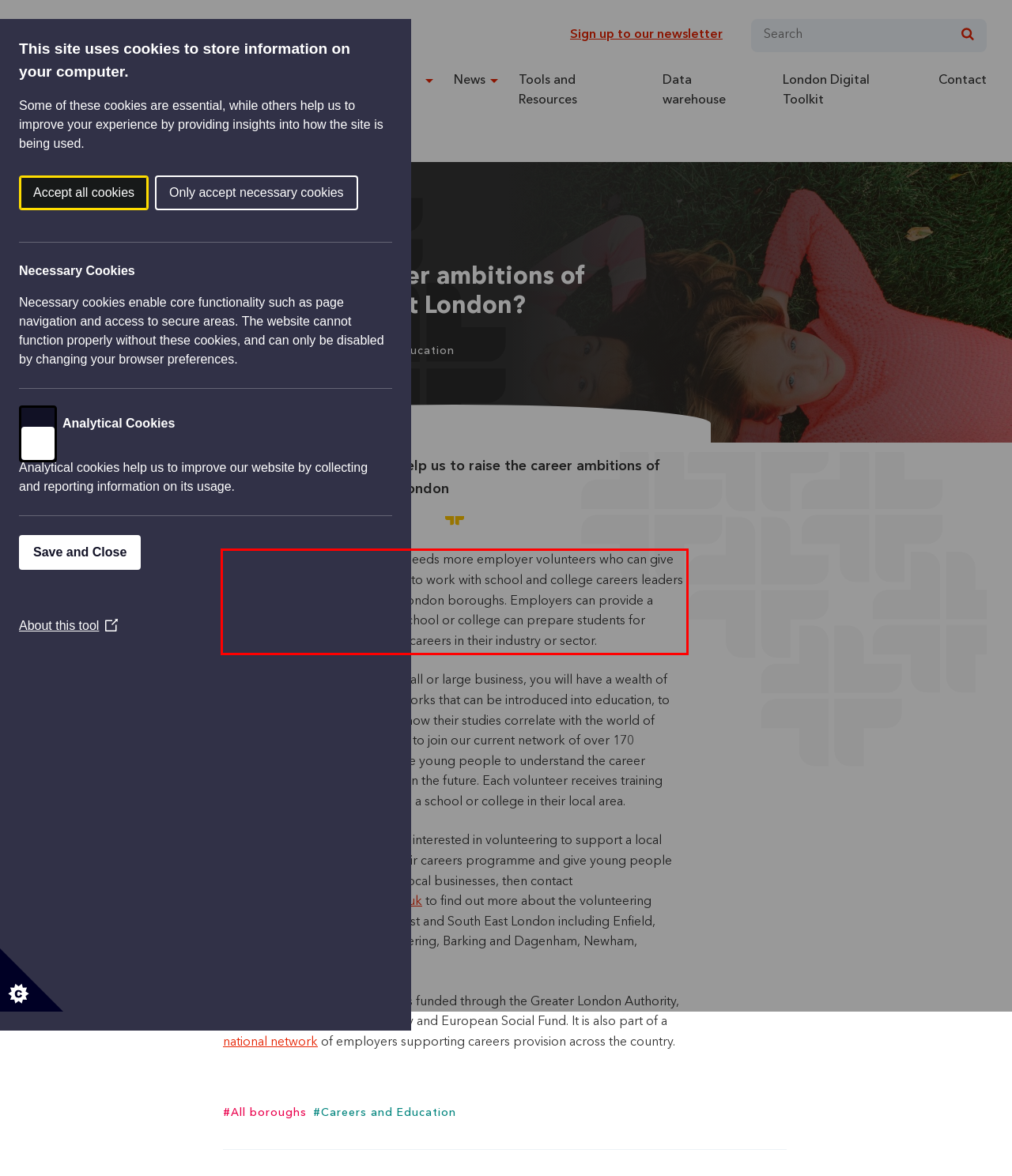Given the screenshot of the webpage, identify the red bounding box, and recognize the text content inside that red bounding box.

The Local London Careers Hub needs more employer volunteers who can give an hour of their time each month to work with school and college careers leaders across our East and South East London boroughs. Employers can provide a valuable perspective on how a school or college can prepare students for pathways and opportunities into careers in their industry or sector.